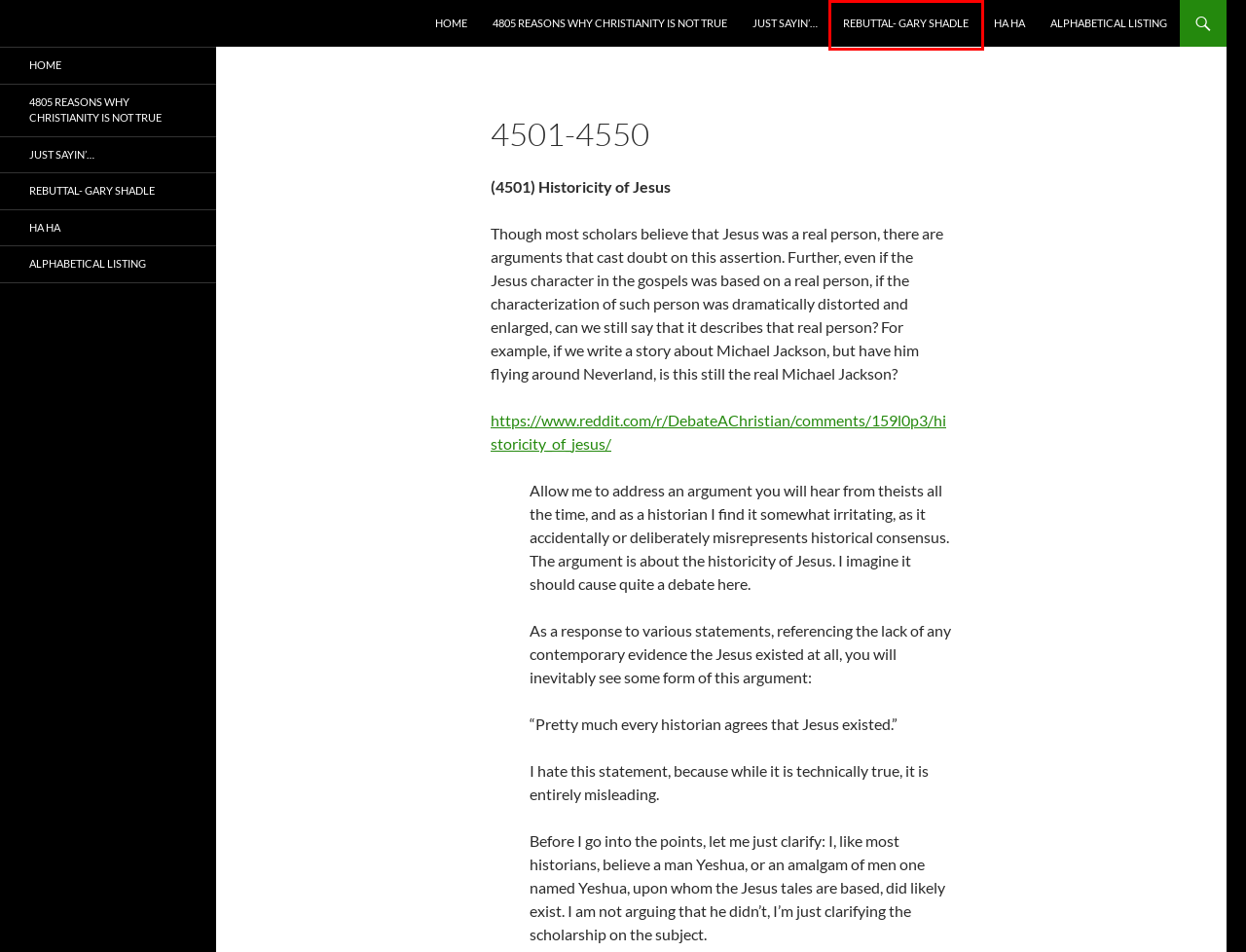Observe the screenshot of a webpage with a red bounding box highlighting an element. Choose the webpage description that accurately reflects the new page after the element within the bounding box is clicked. Here are the candidates:
A. Alphabetical listing | 4805 Reasons Christianity is False
B. Pogroms | Holocaust Encyclopedia
C. Ha ha | 4805 Reasons Christianity is False
D. Debunking Christianity: Is the Death of Christian Belief Coming Soon?
E. Just sayin’… | 4805 Reasons Christianity is False
F. Rebuttal- Gary Shadle | 4805 Reasons Christianity is False
G. 4805 Reasons Why Christianity is not True | 4805 Reasons Christianity is False
H. 4805 Reasons Christianity is False | It is not true, just a myth

F